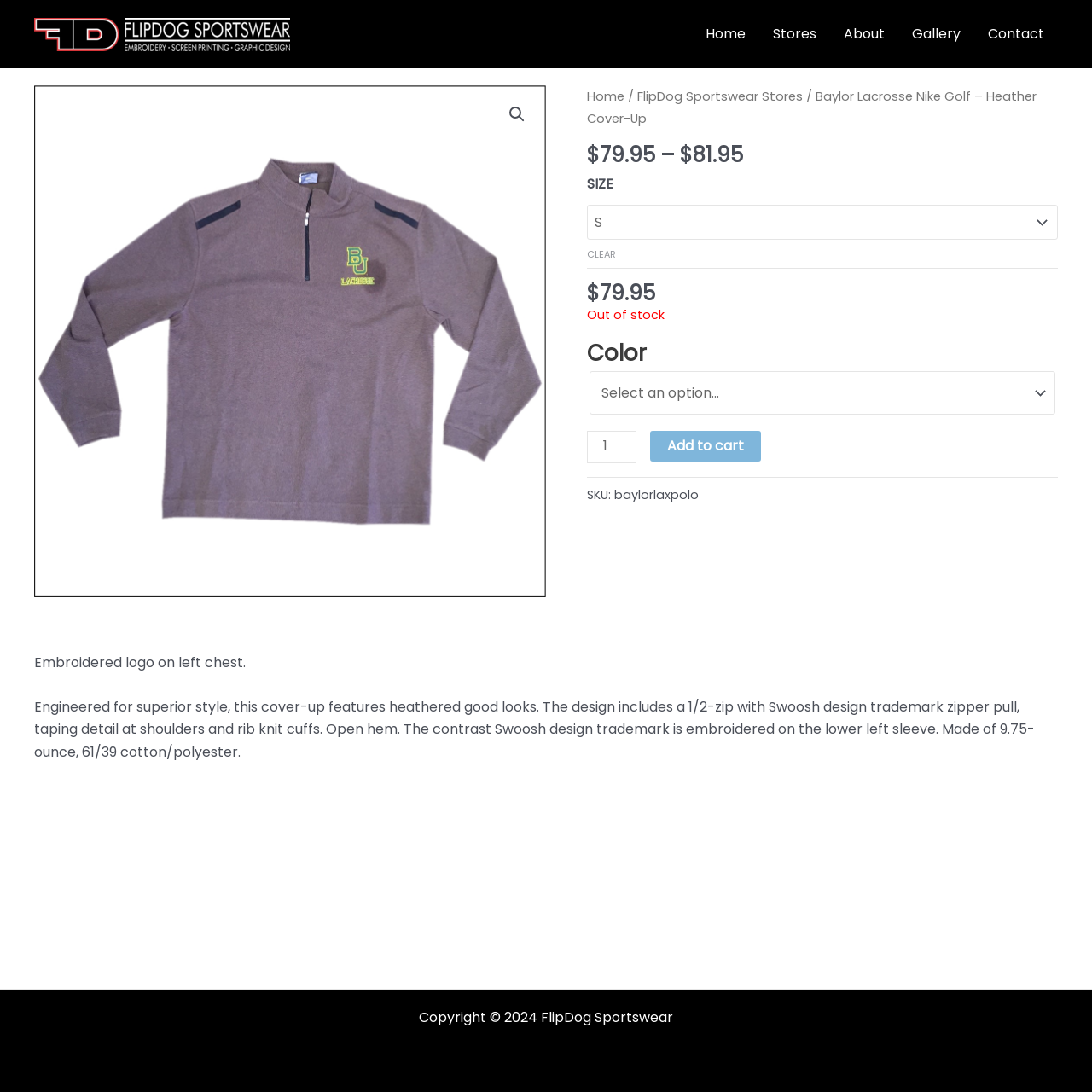Give the bounding box coordinates for this UI element: "aria-label="FlipDog Sportswear"". The coordinates should be four float numbers between 0 and 1, arranged as [left, top, right, bottom].

[0.031, 0.021, 0.266, 0.039]